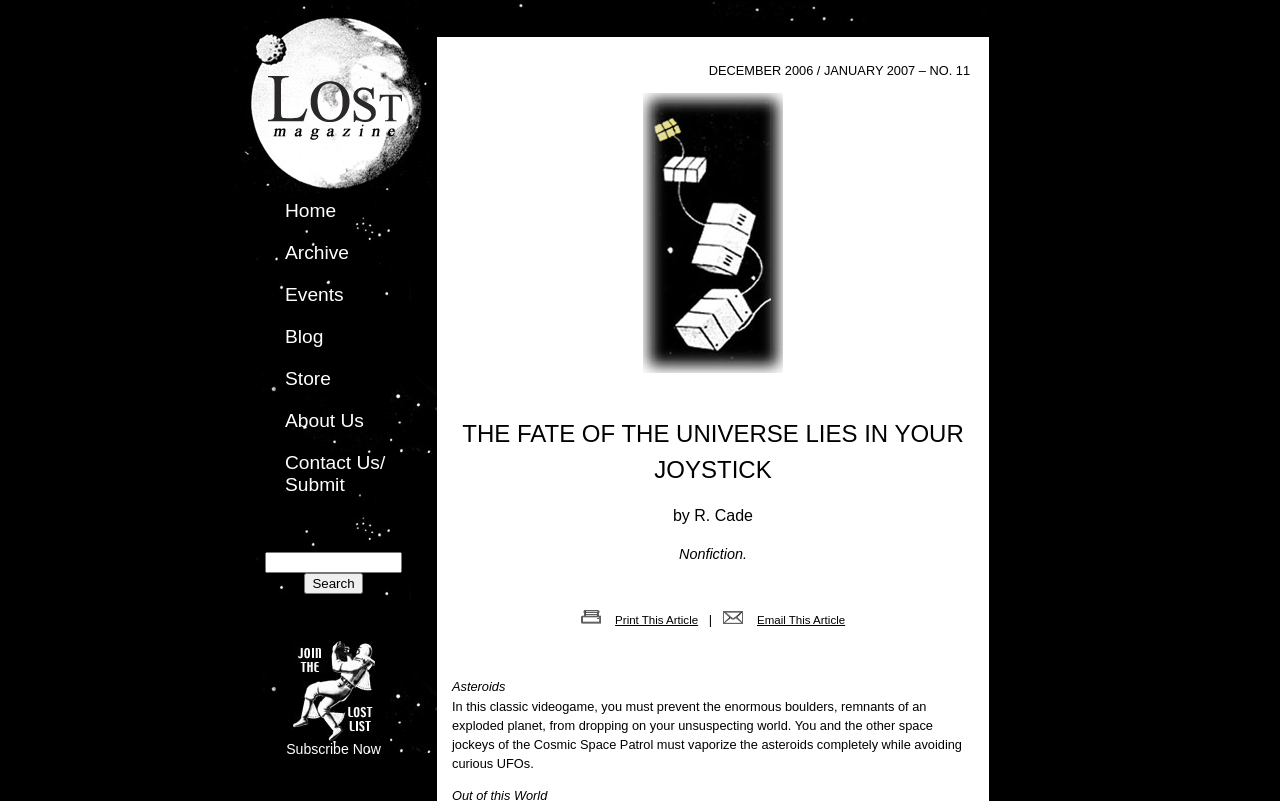Review the image closely and give a comprehensive answer to the question: What type of content is the article?

The type of content can be inferred from the static text 'Nonfiction.' located below the title of the article, which suggests that the article is a non-fiction piece.